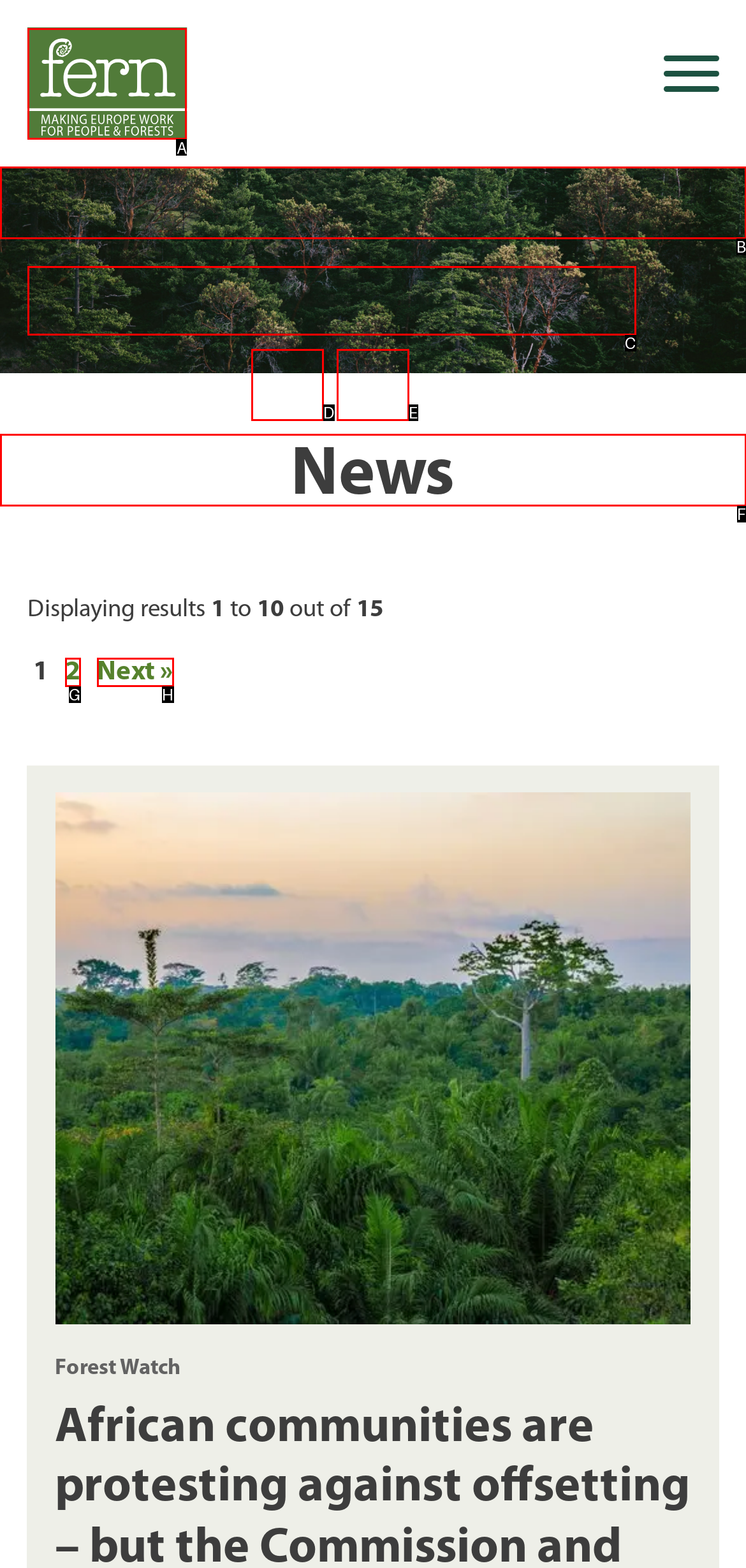Please identify the correct UI element to click for the task: Visit Fern homepage Respond with the letter of the appropriate option.

A